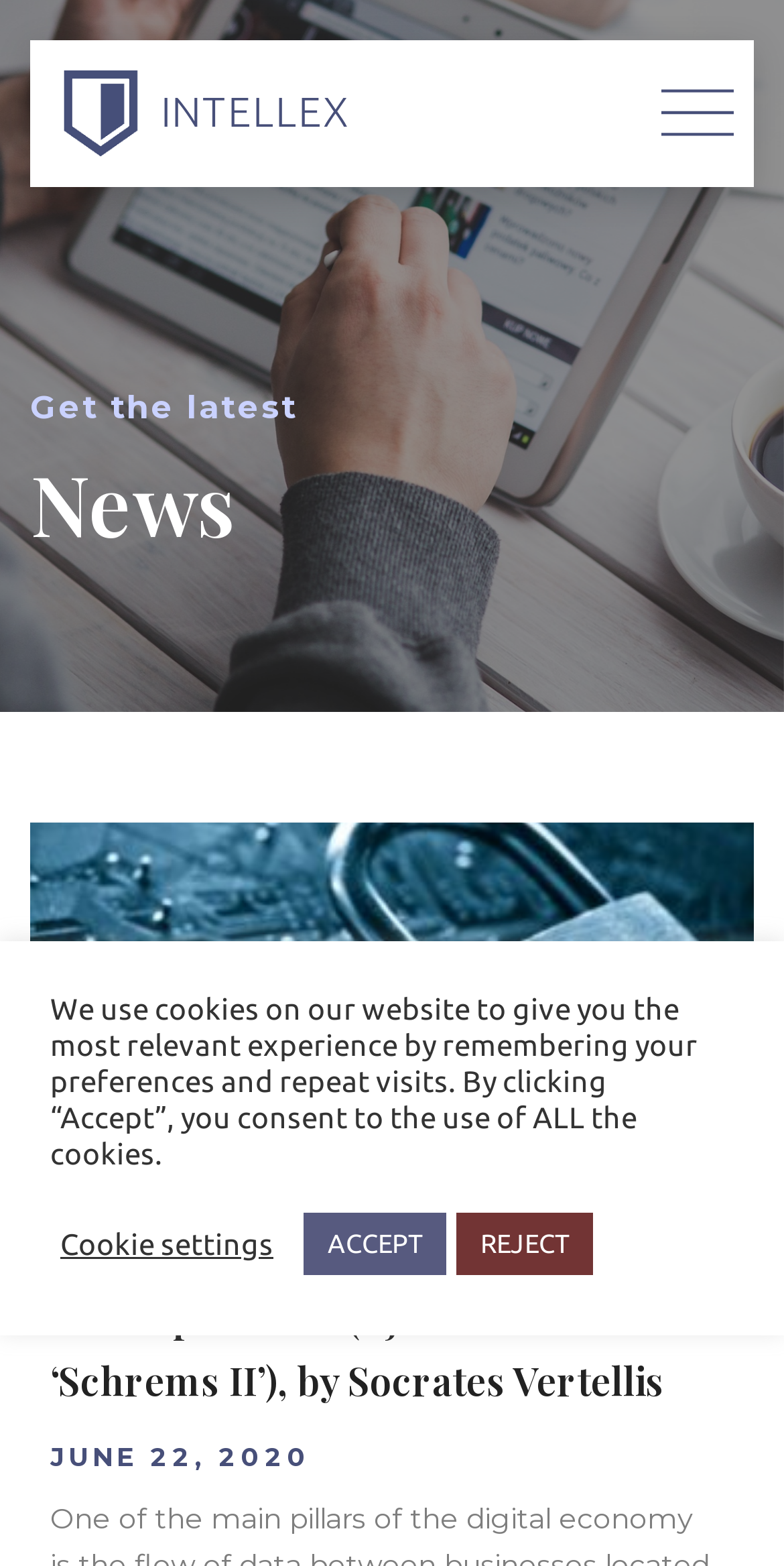Respond with a single word or phrase to the following question:
When was the latest news article published?

JUNE 22, 2020